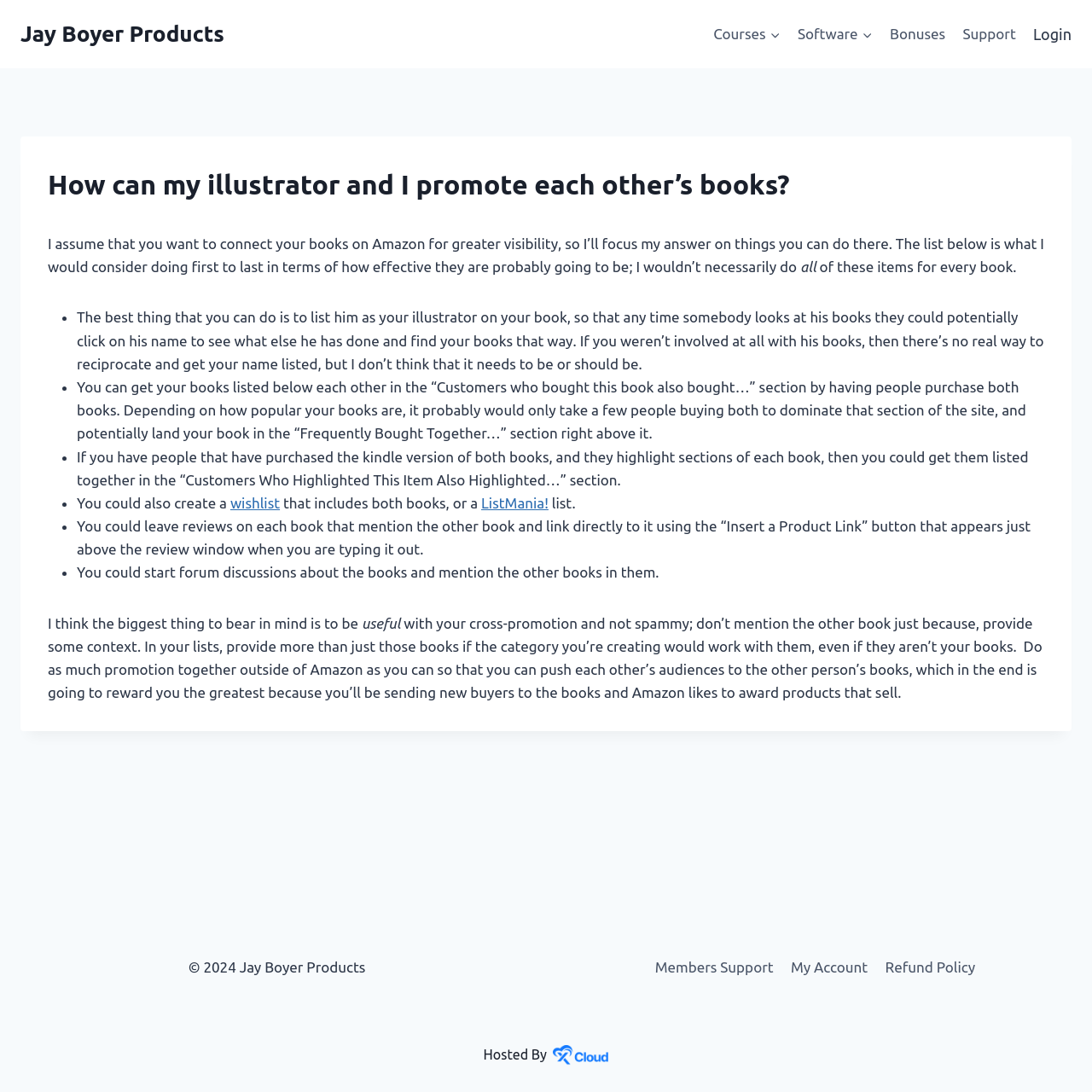Kindly determine the bounding box coordinates for the clickable area to achieve the given instruction: "Check the 'Footer Navigation'".

[0.512, 0.871, 0.981, 0.9]